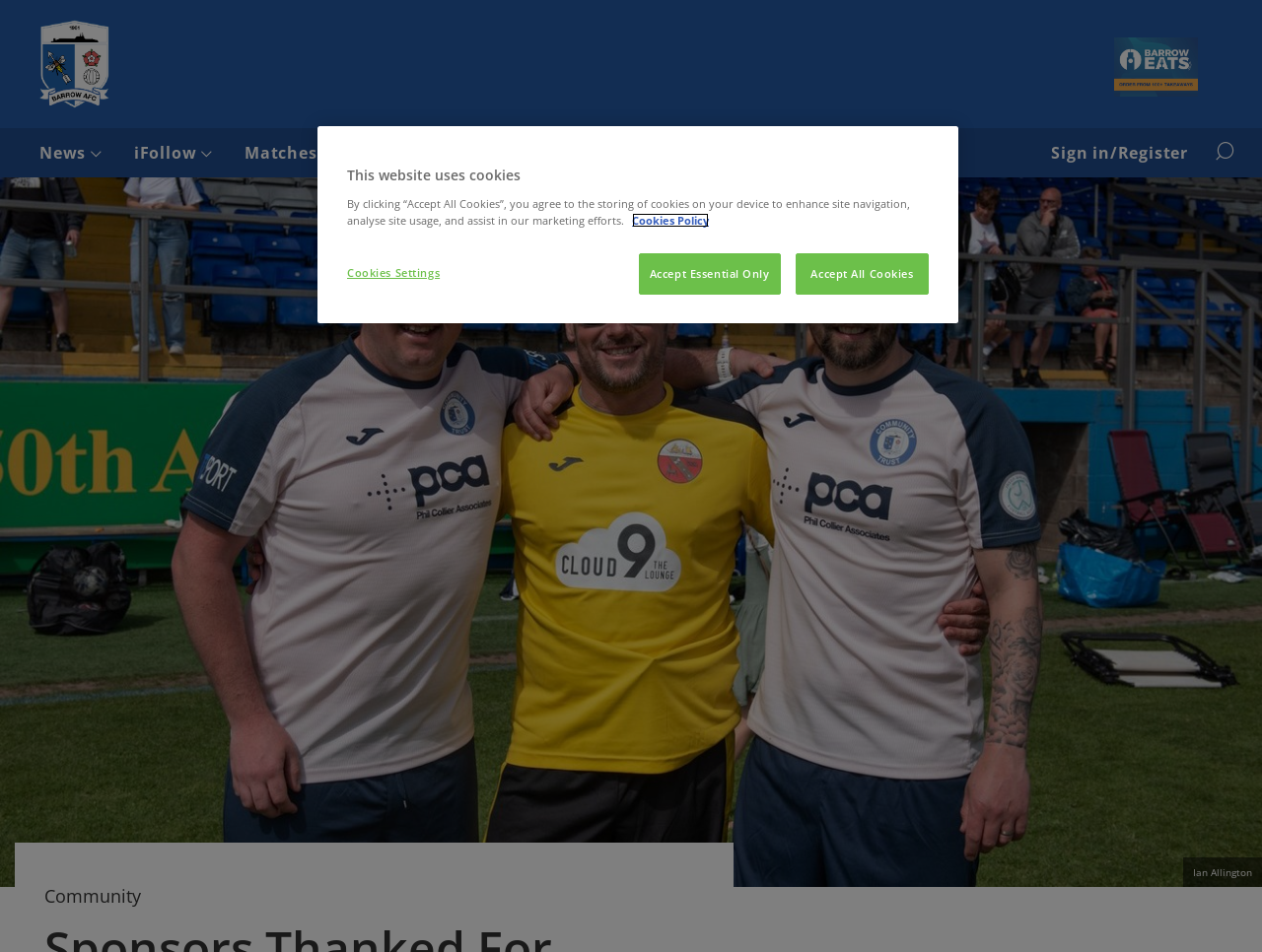Answer briefly with one word or phrase:
What is the main navigation menu?

News, iFollow, Matches, Tickets, Club, Teams, More